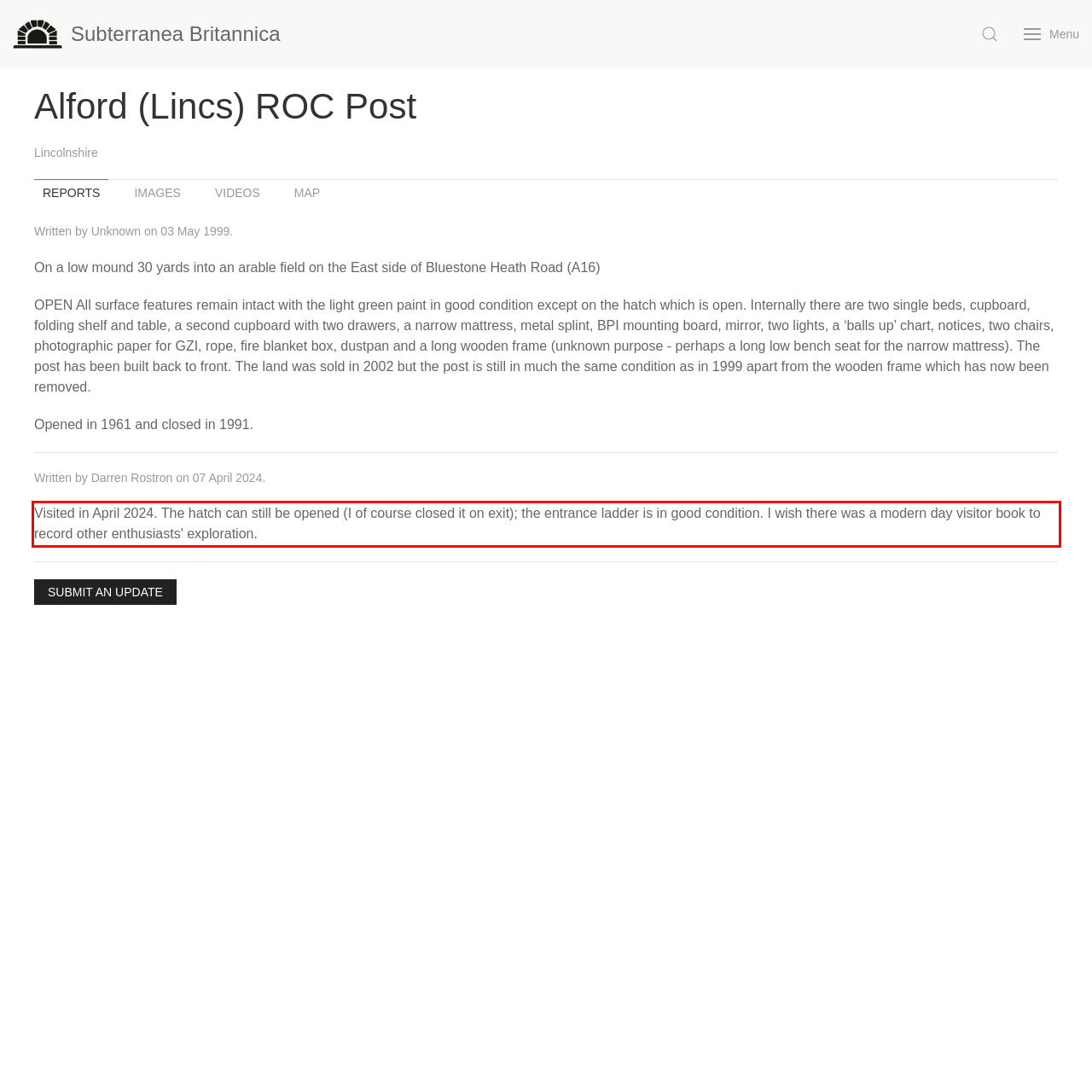Inspect the webpage screenshot that has a red bounding box and use OCR technology to read and display the text inside the red bounding box.

Visited in April 2024. The hatch can still be opened (I of course closed it on exit); the entrance ladder is in good condition. I wish there was a modern day visitor book to record other enthusiasts' exploration.